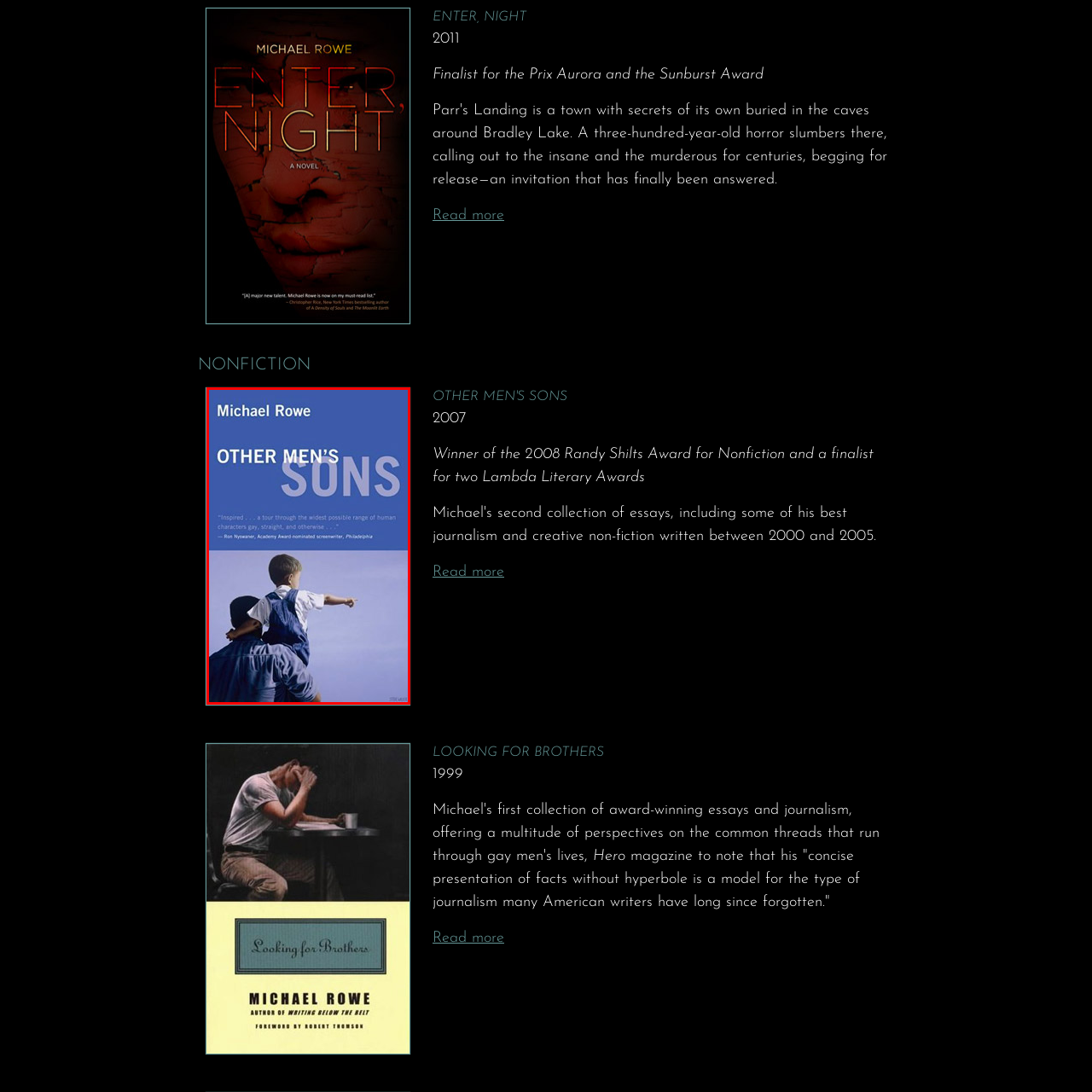Craft a comprehensive description of the image located inside the red boundary.

The image depicts the book cover for "Other Men's Sons," authored by Michael Rowe. The cover features a striking blue background with the title prominently displayed in bold white letters, encapsulating the theme of exploration within the text. The imagery includes a poignant scene of a child being held, who gazes into the distance, symbolizing hope and the quest for connection. Below the title, a noteworthy endorsement highlights the book's depth, stating it offers "a tour through the widest possible range of human characters, gay, straight, and otherwise," attributed to Ron Nyswaner, an Academy Award-nominated screenwriter. This cover serves not only as a visual representation of the book's content but also invites readers to delve into Rowe's insightful essays, which have garnered recognition, including the 2008 Randy Shilts Award for Nonfiction.